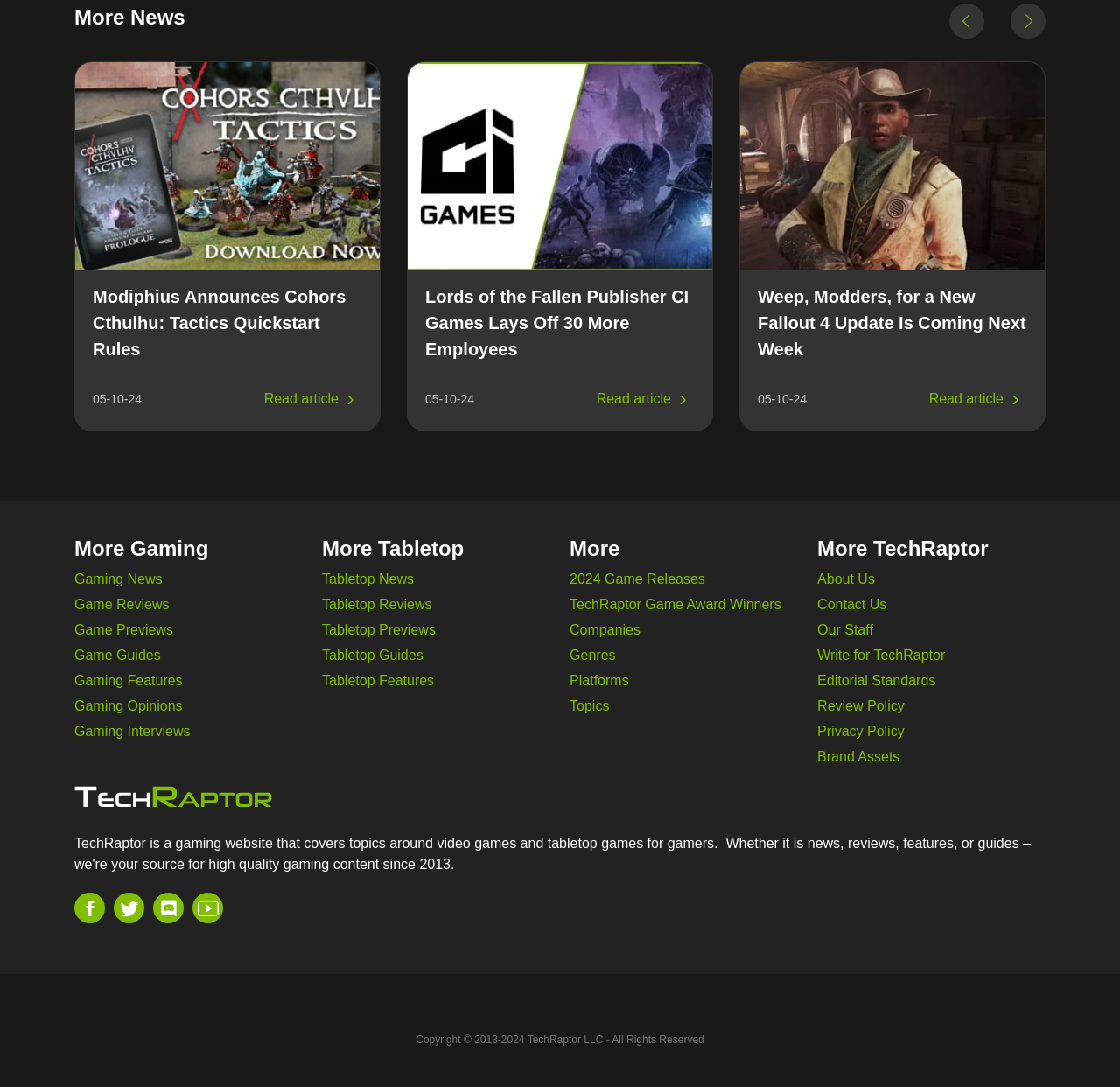Please indicate the bounding box coordinates of the element's region to be clicked to achieve the instruction: "Follow TechRaptor on FaceBook". Provide the coordinates as four float numbers between 0 and 1, i.e., [left, top, right, bottom].

[0.066, 0.821, 0.094, 0.849]